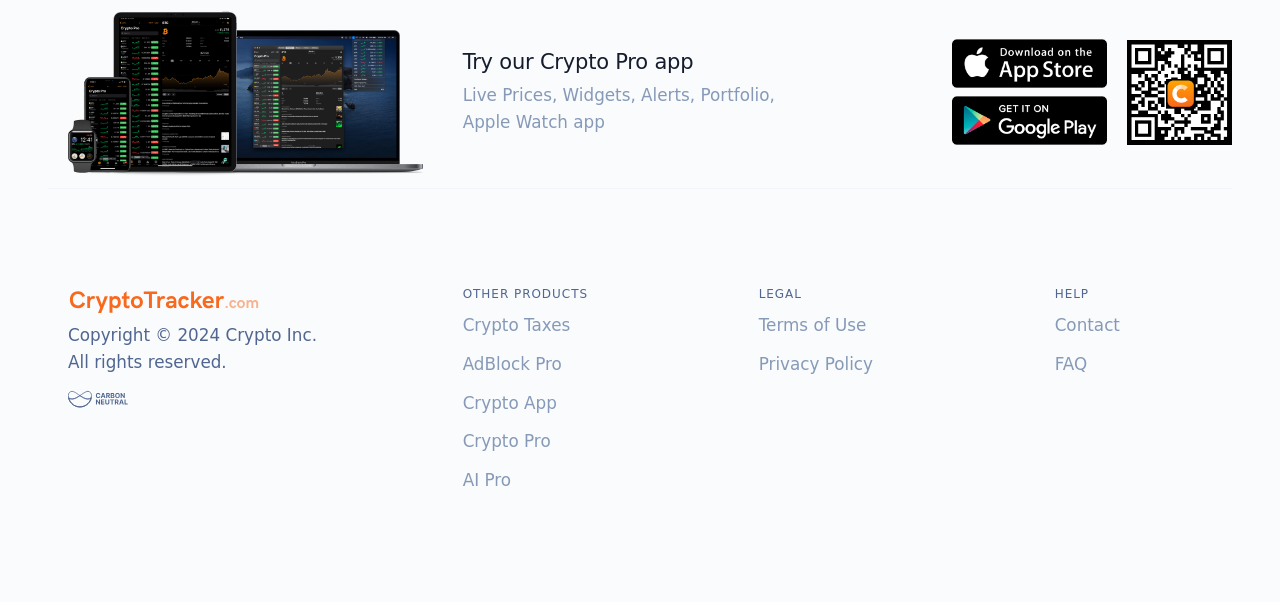Select the bounding box coordinates of the element I need to click to carry out the following instruction: "Click on the Crypto Pro app link".

[0.361, 0.08, 0.634, 0.129]